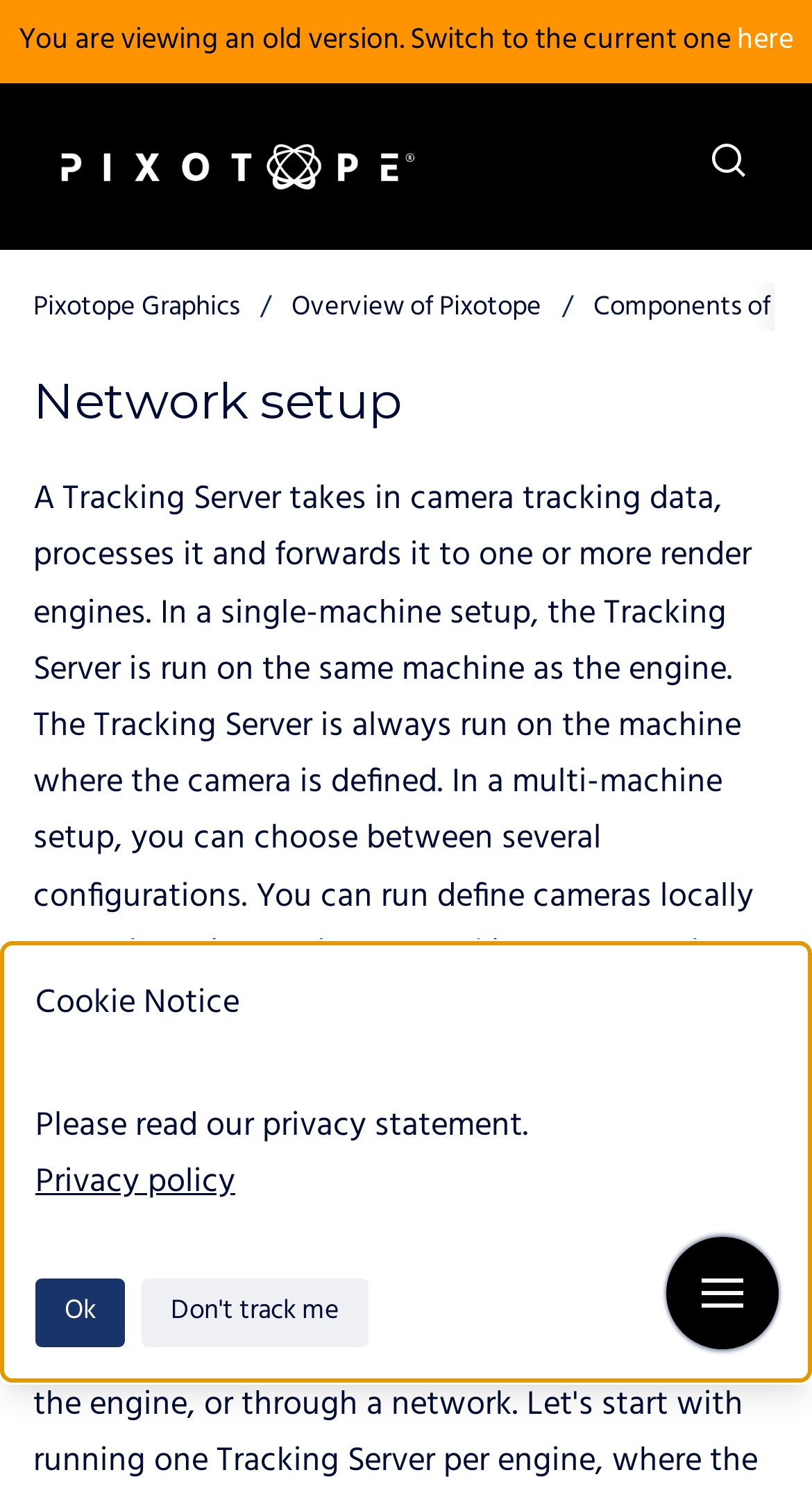Please analyze the image and give a detailed answer to the question:
What is the text of the main heading?

I found the main heading by examining the HeaderAsNonLandmark element and its child element, the heading 'Network setup', which has a bounding box coordinate of [0.041, 0.246, 0.959, 0.296].